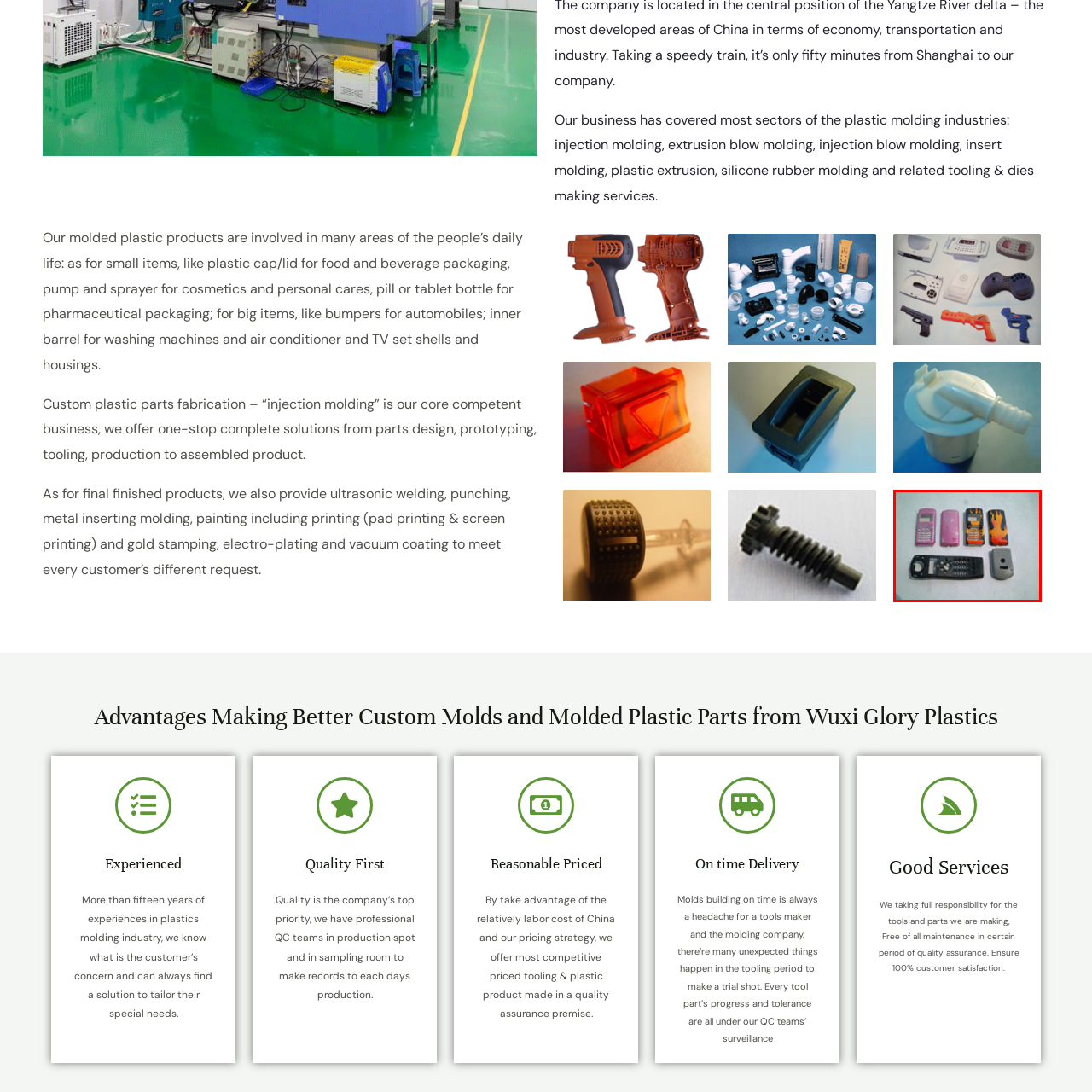Inspect the image outlined in red and answer succinctly: What is the purpose of custom plastic fabrication services?

To meet different aesthetic and functional needs